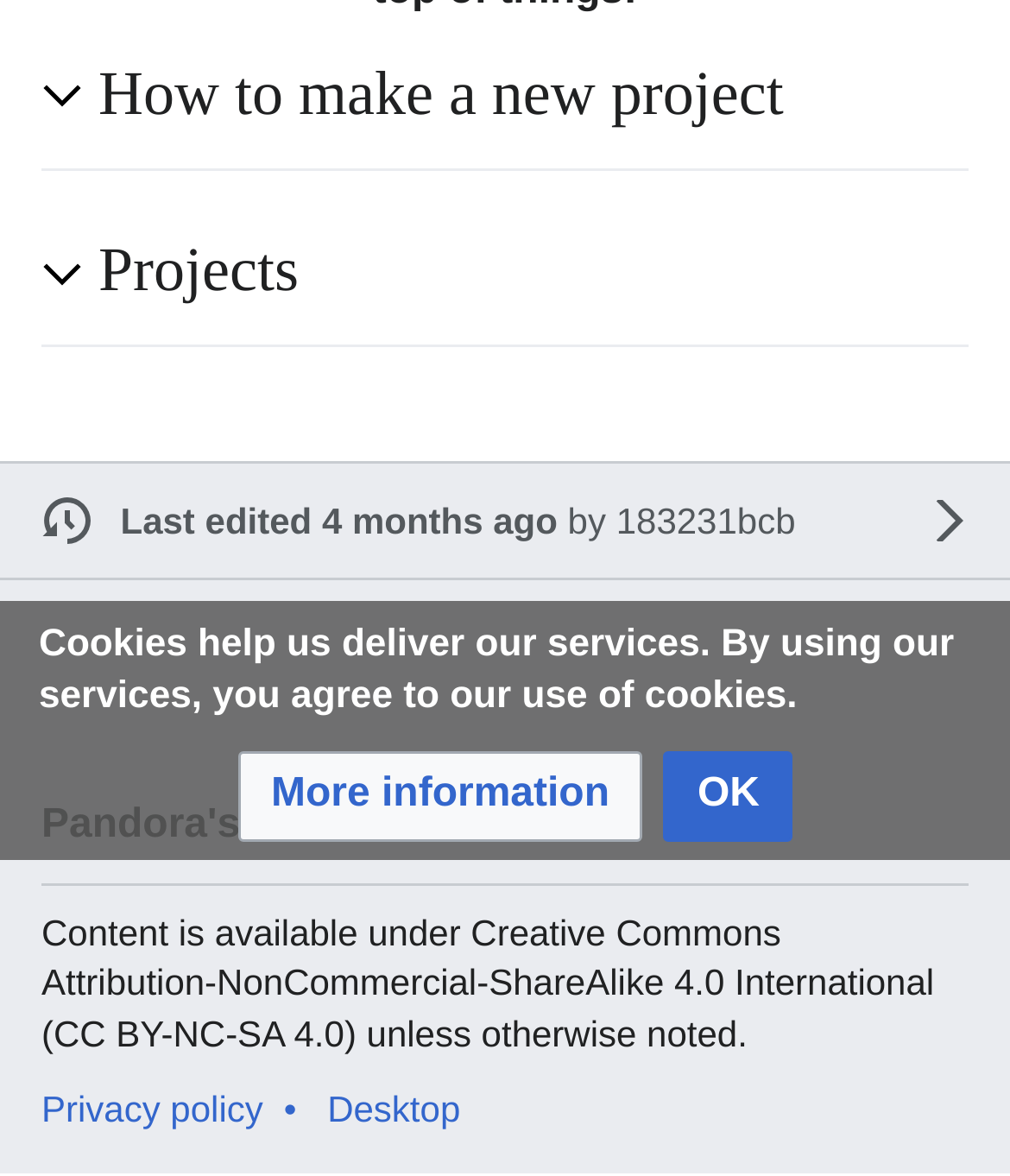Identify the bounding box for the UI element that is described as follows: "OK".

[0.657, 0.639, 0.785, 0.716]